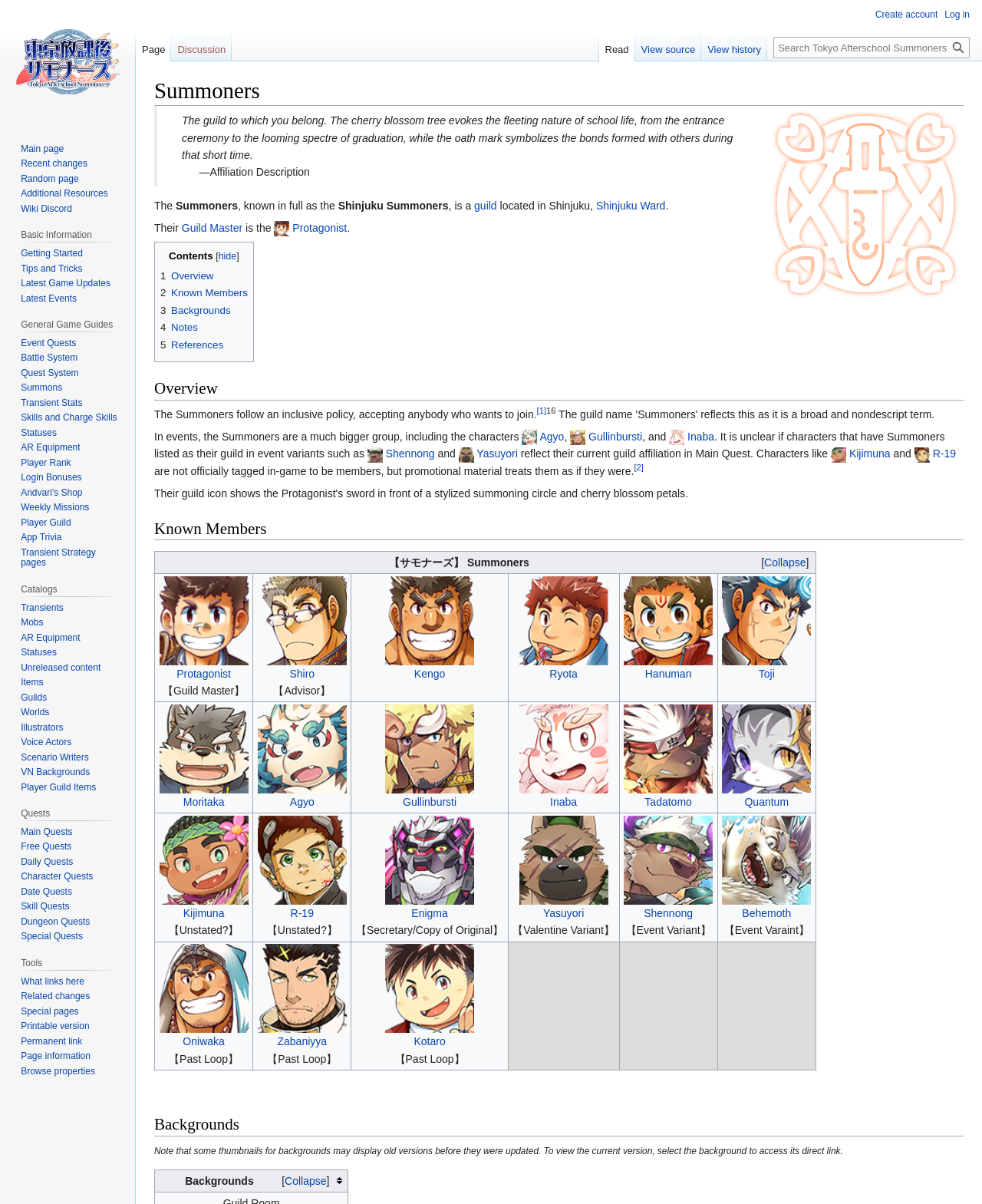Identify the bounding box coordinates for the region to click in order to carry out this instruction: "Read the 'Affiliation Description'". Provide the coordinates using four float numbers between 0 and 1, formatted as [left, top, right, bottom].

[0.203, 0.137, 0.316, 0.148]